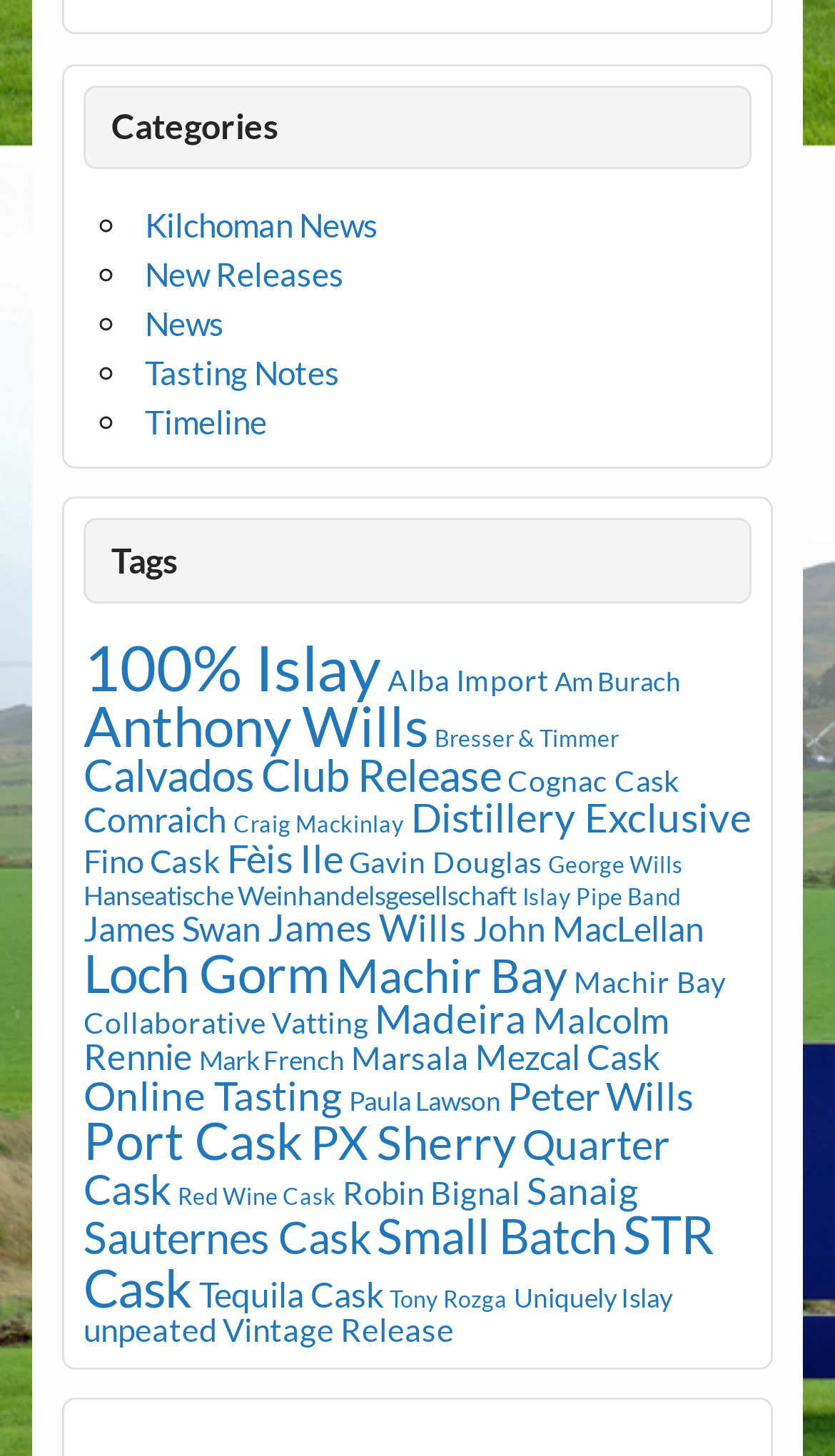Please find and report the bounding box coordinates of the element to click in order to perform the following action: "Learn more about Hafnium carbide". The coordinates should be expressed as four float numbers between 0 and 1, in the format [left, top, right, bottom].

None